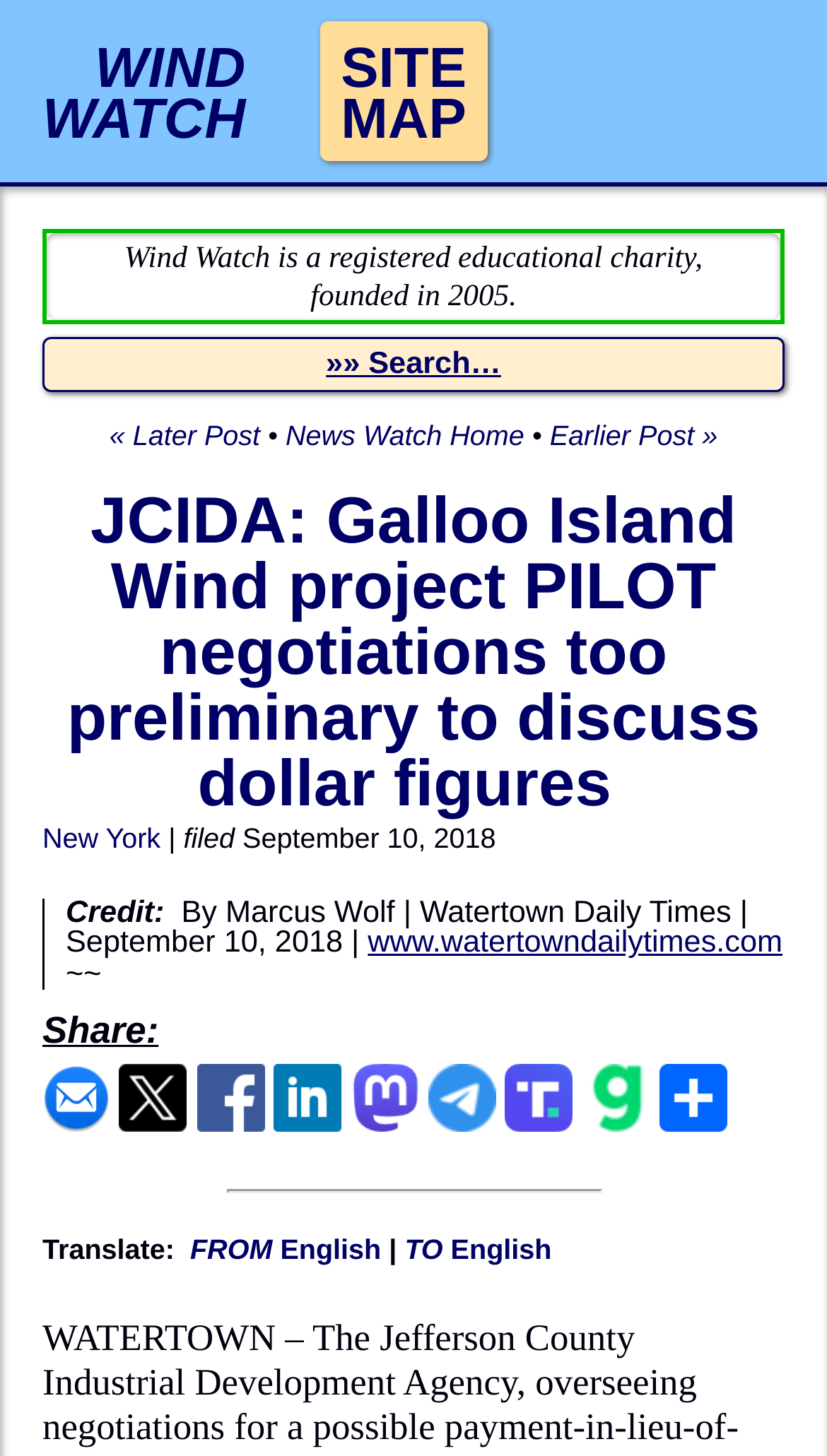Could you locate the bounding box coordinates for the section that should be clicked to accomplish this task: "Read the article about JCIDA".

[0.081, 0.332, 0.919, 0.563]